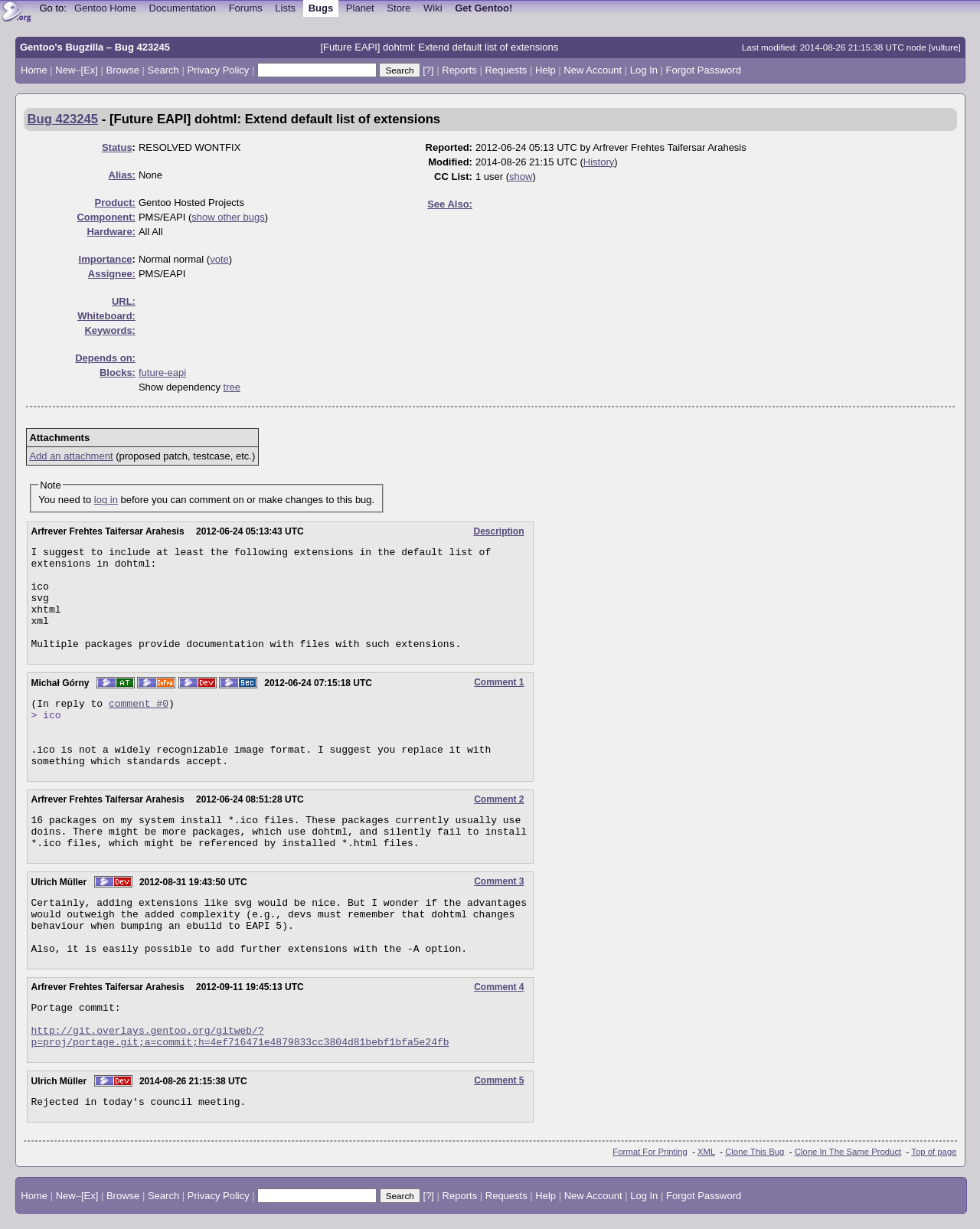What is the importance of bug 423245?
Kindly give a detailed and elaborate answer to the question.

I found the importance of bug 423245 by looking at the table with the bug details, where the importance is listed as 'Normal'.